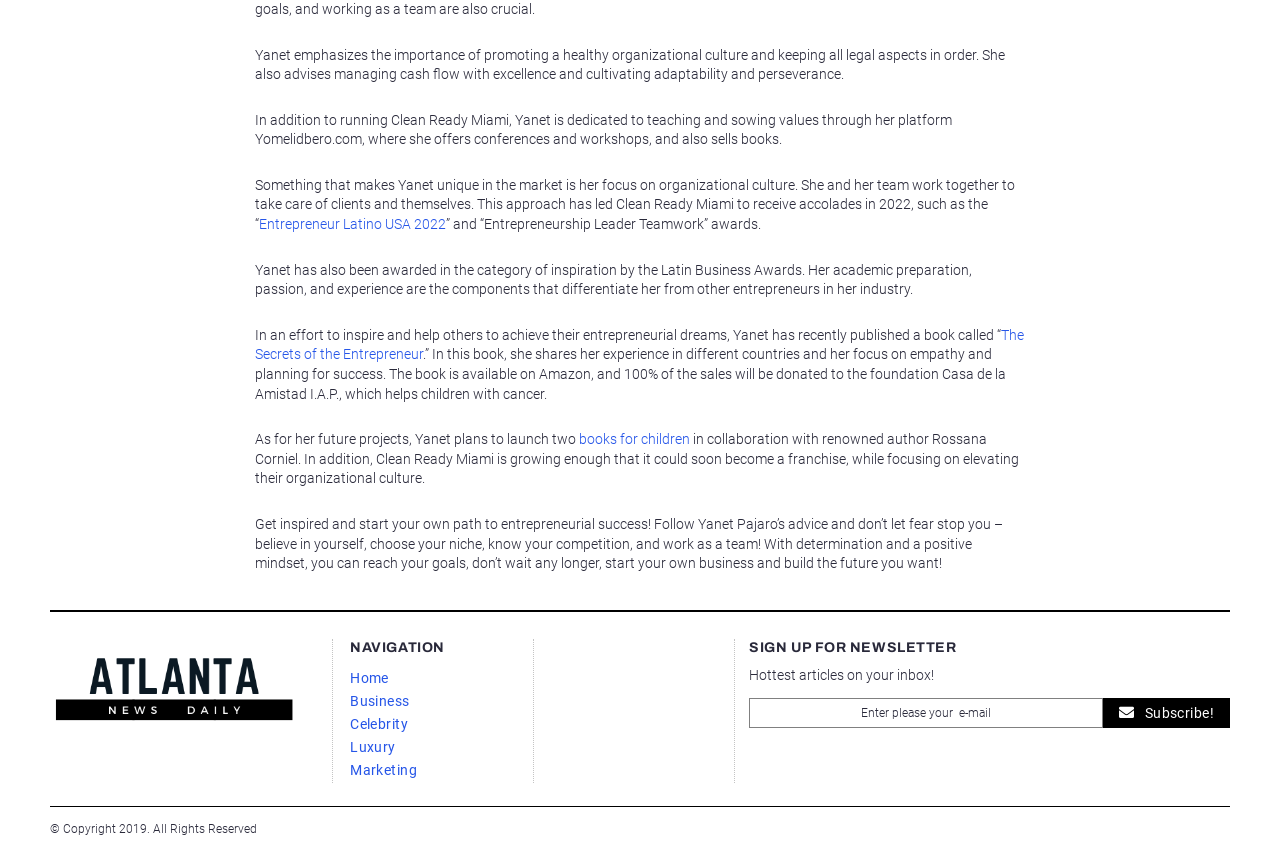Determine the bounding box coordinates for the area that should be clicked to carry out the following instruction: "Check out the 'Business' section".

[0.274, 0.808, 0.417, 0.832]